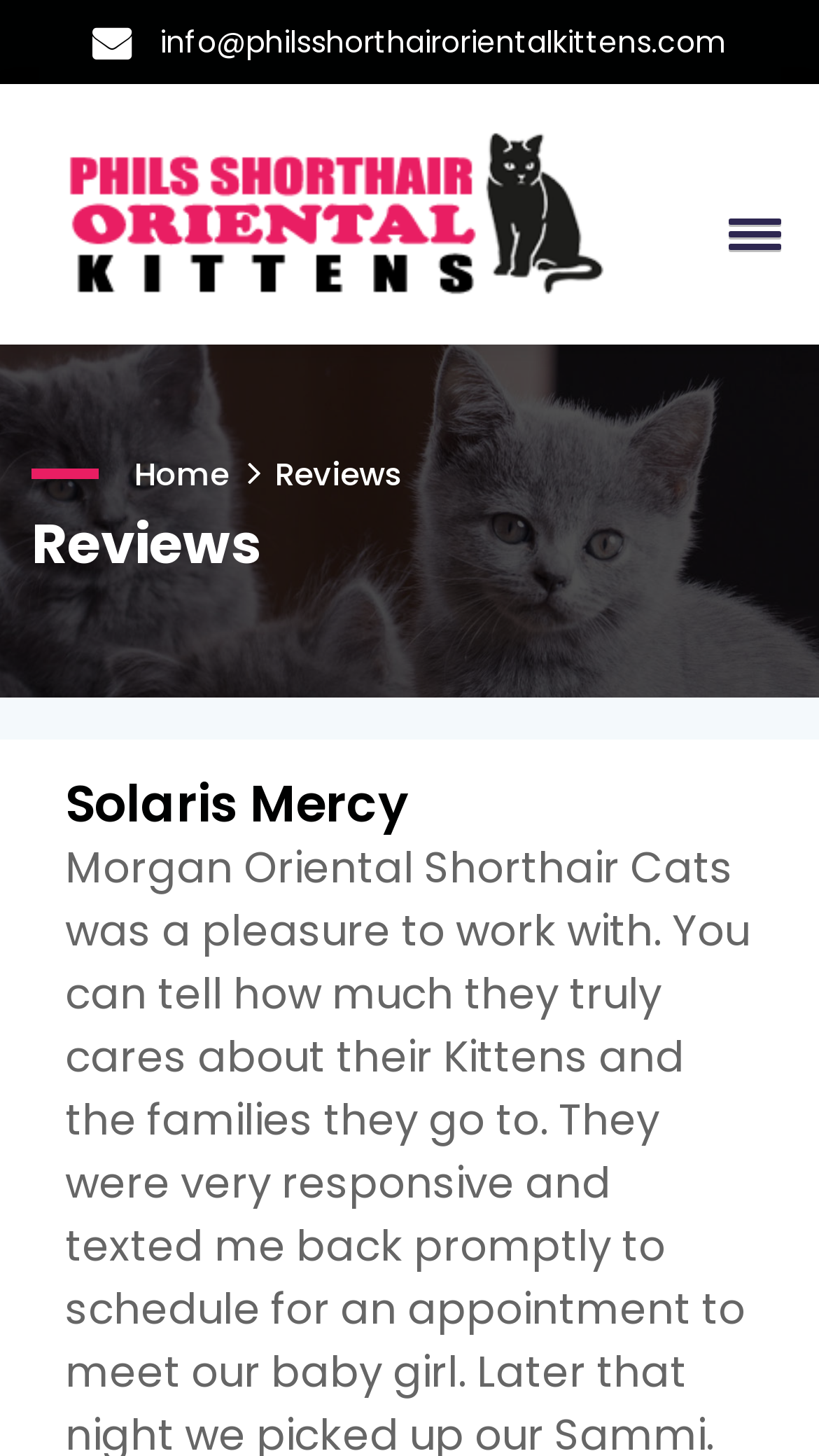Answer the question briefly using a single word or phrase: 
What is the email address of Phils Shorthair Oriental Kittens?

info@philsshorthairorientalkittens.com